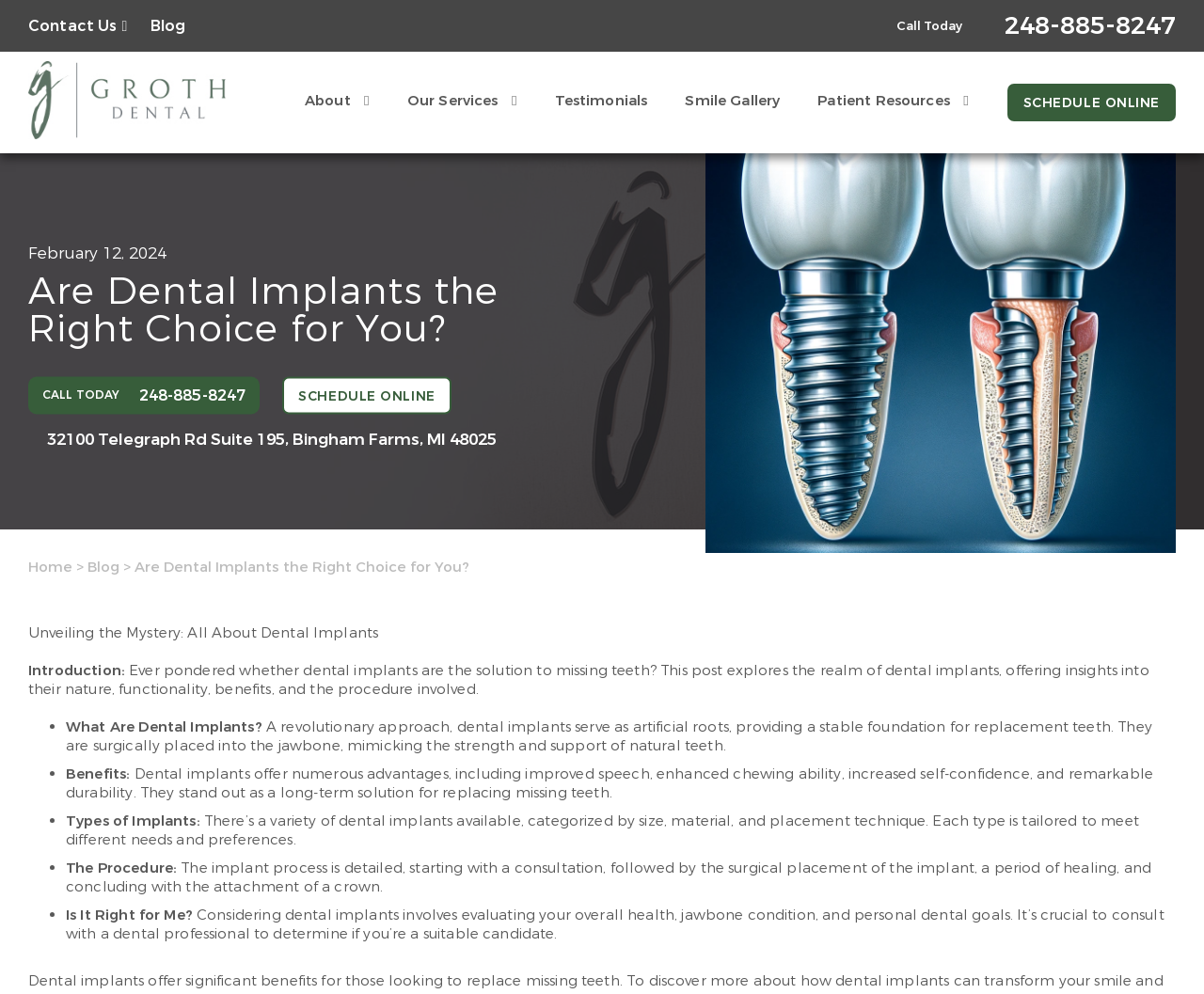Locate the bounding box coordinates for the element described below: "Groth Dental Logo". The coordinates must be four float values between 0 and 1, formatted as [left, top, right, bottom].

[0.023, 0.126, 0.187, 0.145]